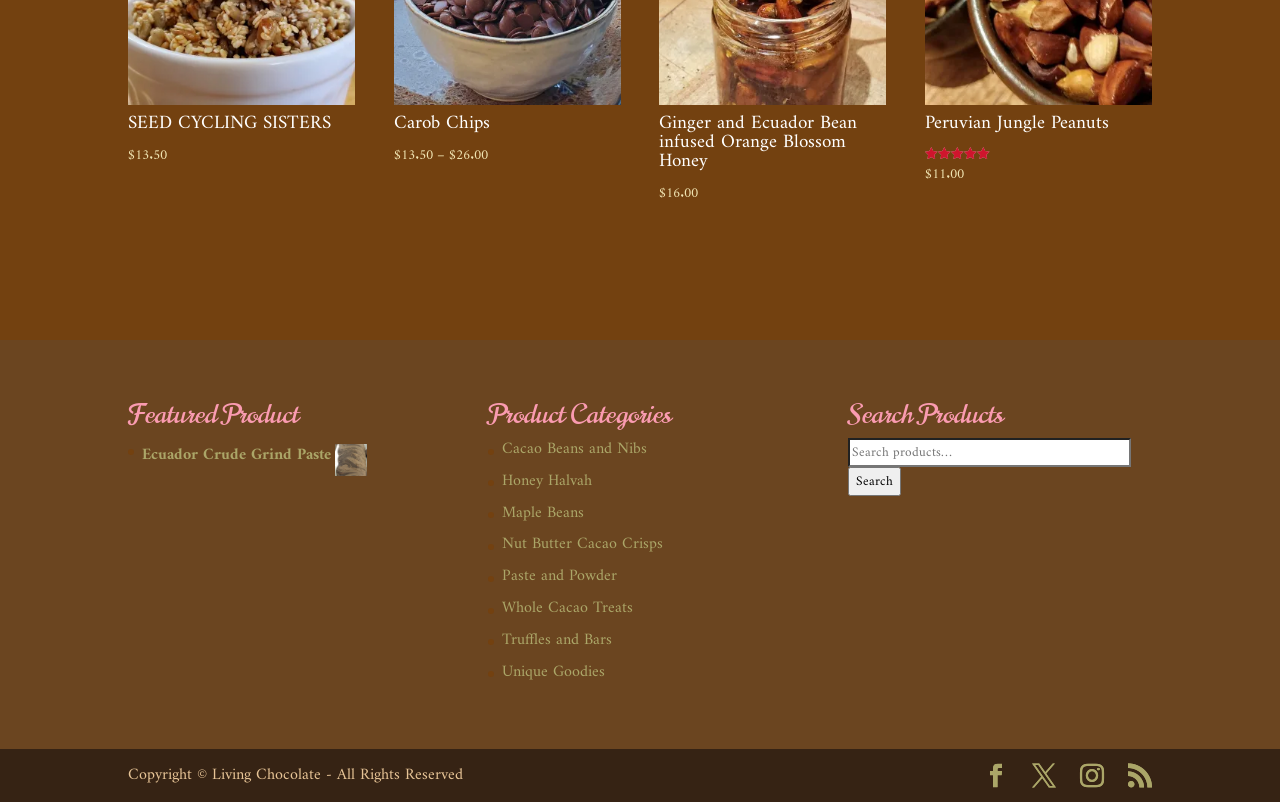Respond to the question below with a single word or phrase:
What is the name of the first product?

SEED CYCLING SISTERS